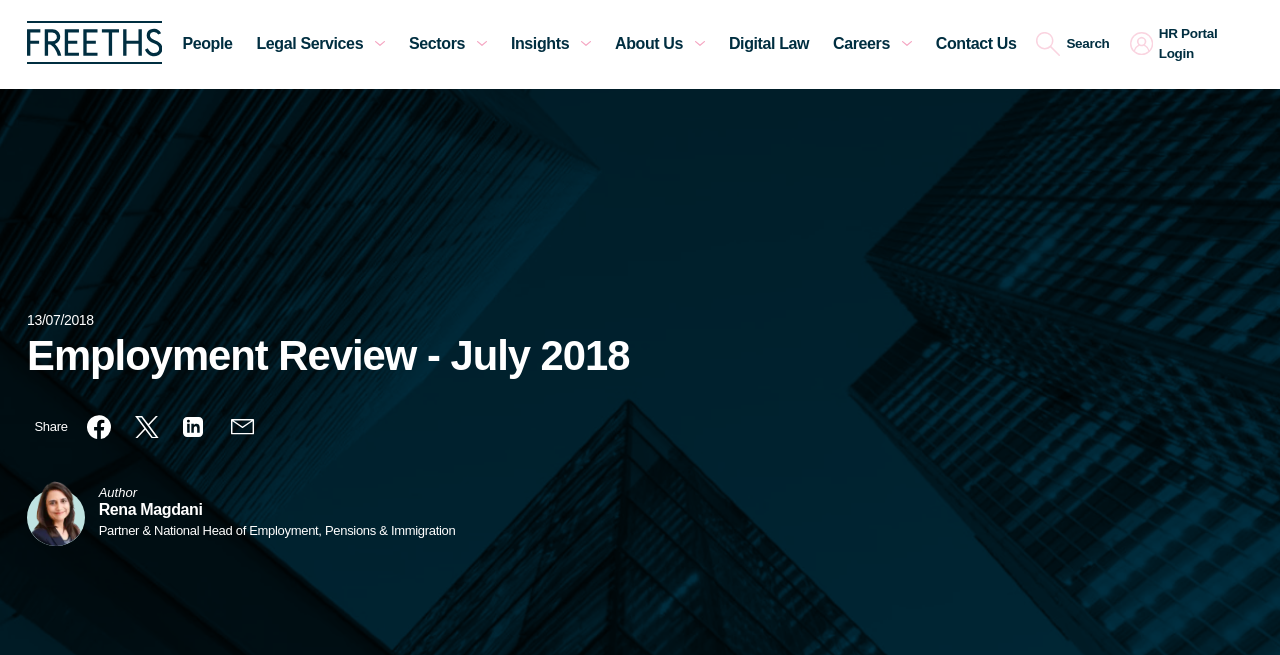Locate the coordinates of the bounding box for the clickable region that fulfills this instruction: "search".

[0.81, 0.037, 0.867, 0.096]